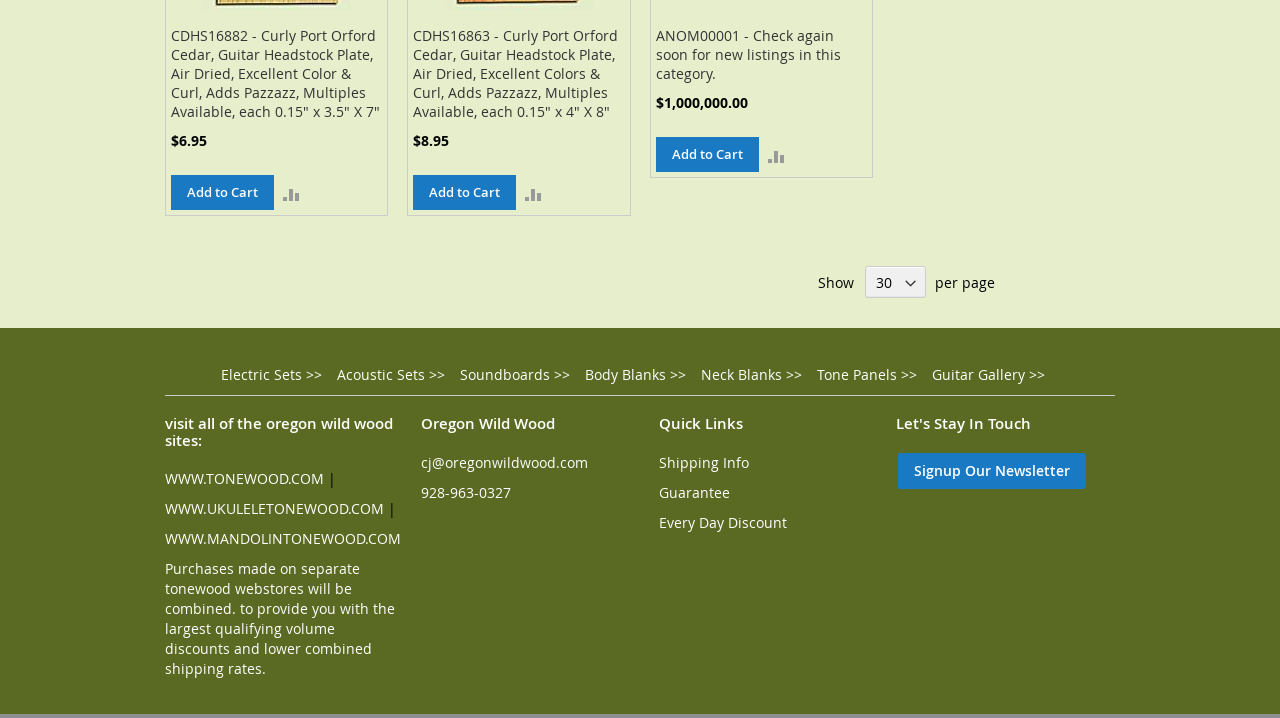Using the information from the screenshot, answer the following question thoroughly:
What is the contact email of Oregon Wild Wood?

The contact email of Oregon Wild Wood can be found at the bottom of the webpage, which is 'cj@oregonwildwood.com'.